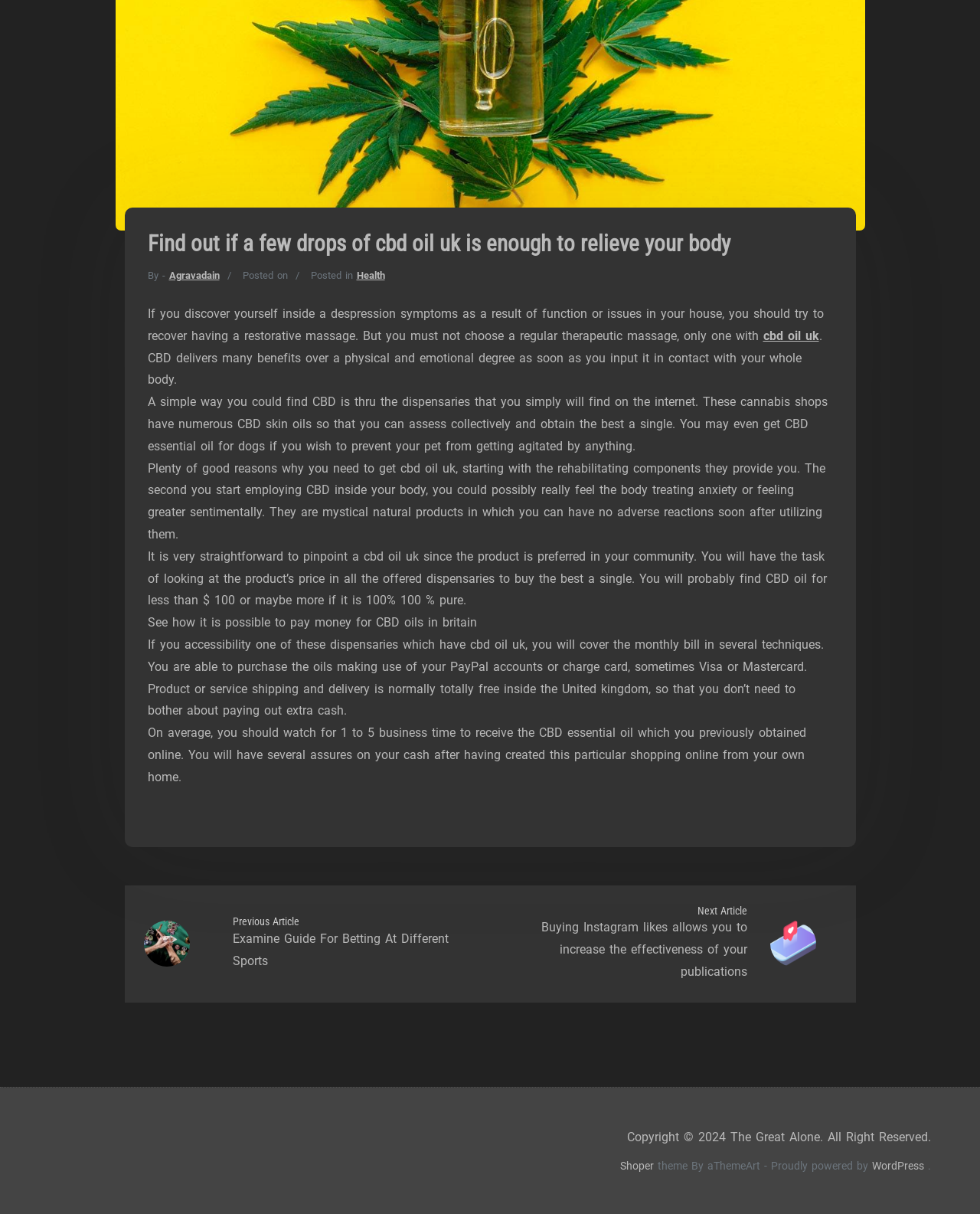Determine the bounding box coordinates for the UI element described. Format the coordinates as (top-left x, top-left y, bottom-right x, bottom-right y) and ensure all values are between 0 and 1. Element description: cbd oil uk

[0.779, 0.271, 0.836, 0.283]